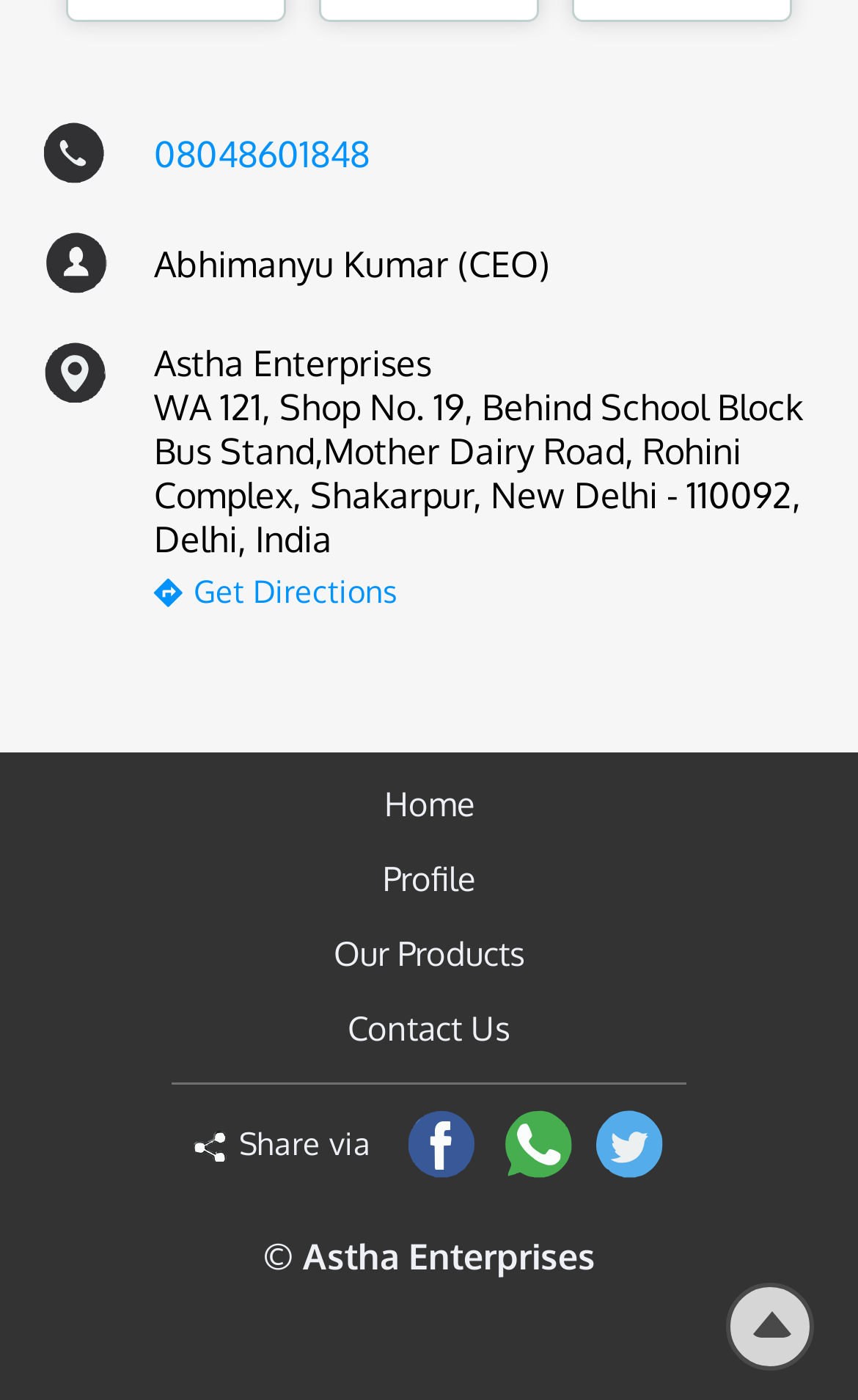Specify the bounding box coordinates of the element's region that should be clicked to achieve the following instruction: "Get directions to the office". The bounding box coordinates consist of four float numbers between 0 and 1, in the format [left, top, right, bottom].

[0.179, 0.4, 0.949, 0.436]